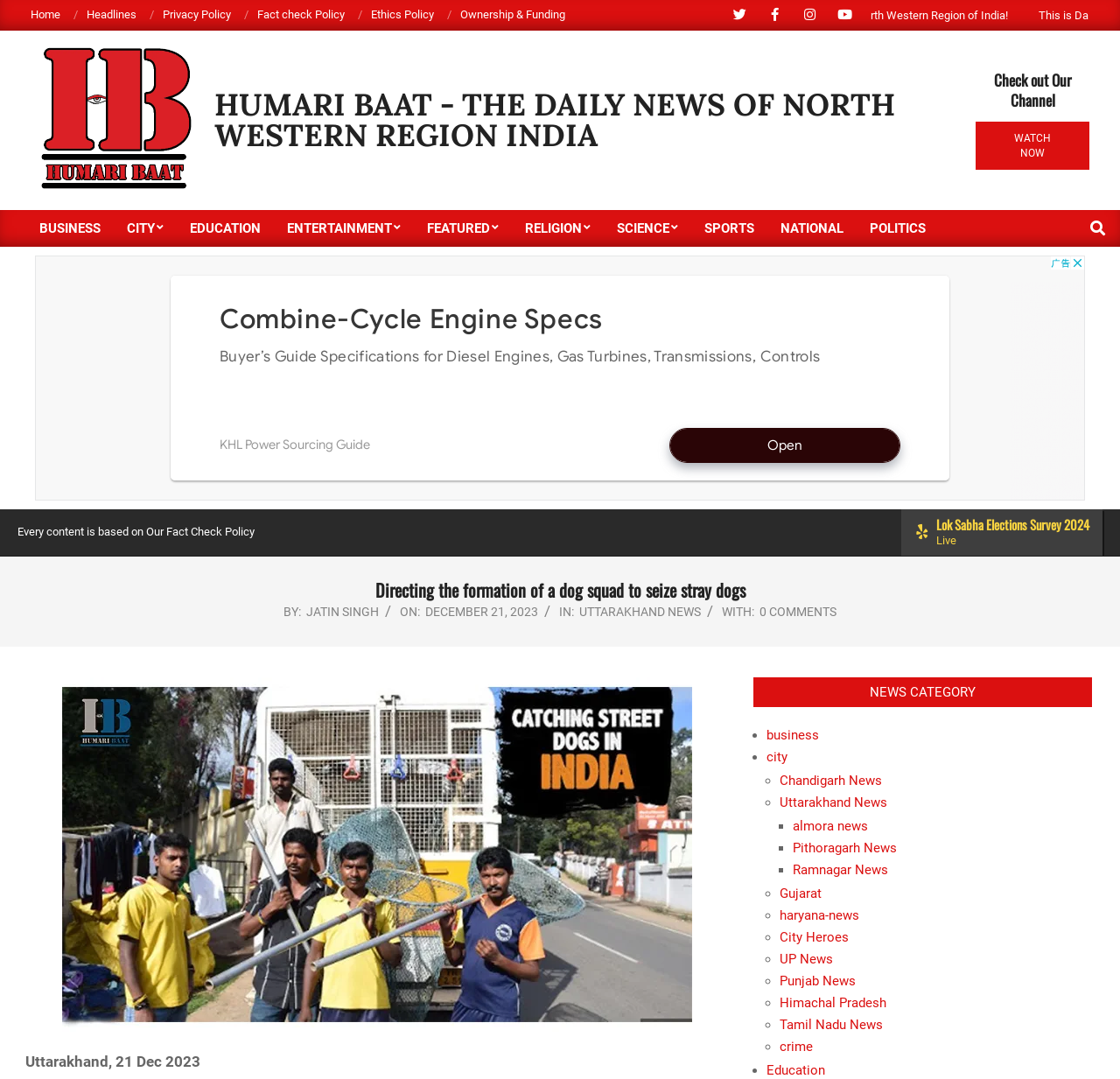Predict the bounding box for the UI component with the following description: "health".

[0.696, 0.86, 0.728, 0.874]